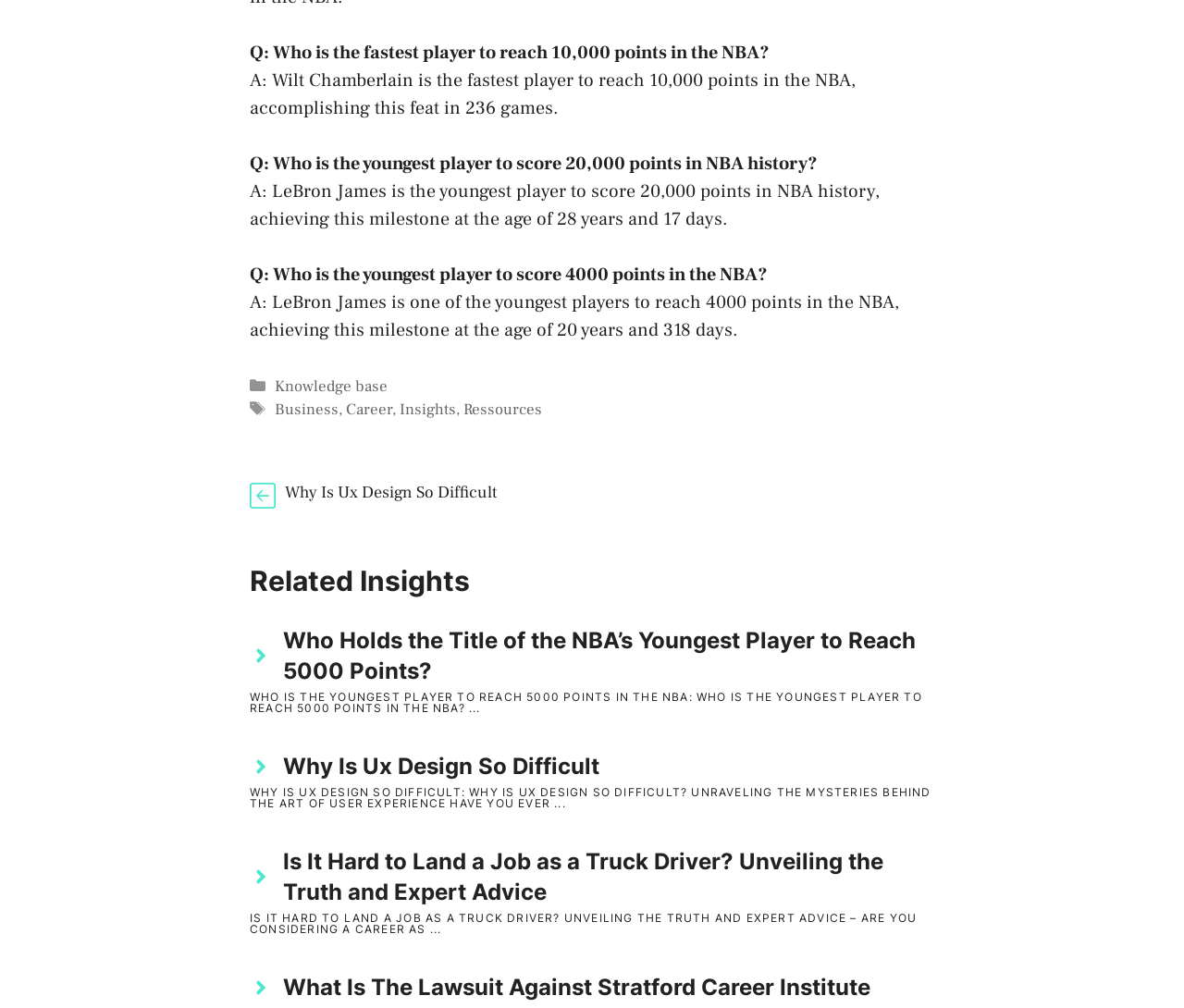Respond to the following question with a brief word or phrase:
Who is the fastest player to reach 10,000 points in the NBA?

Wilt Chamberlain